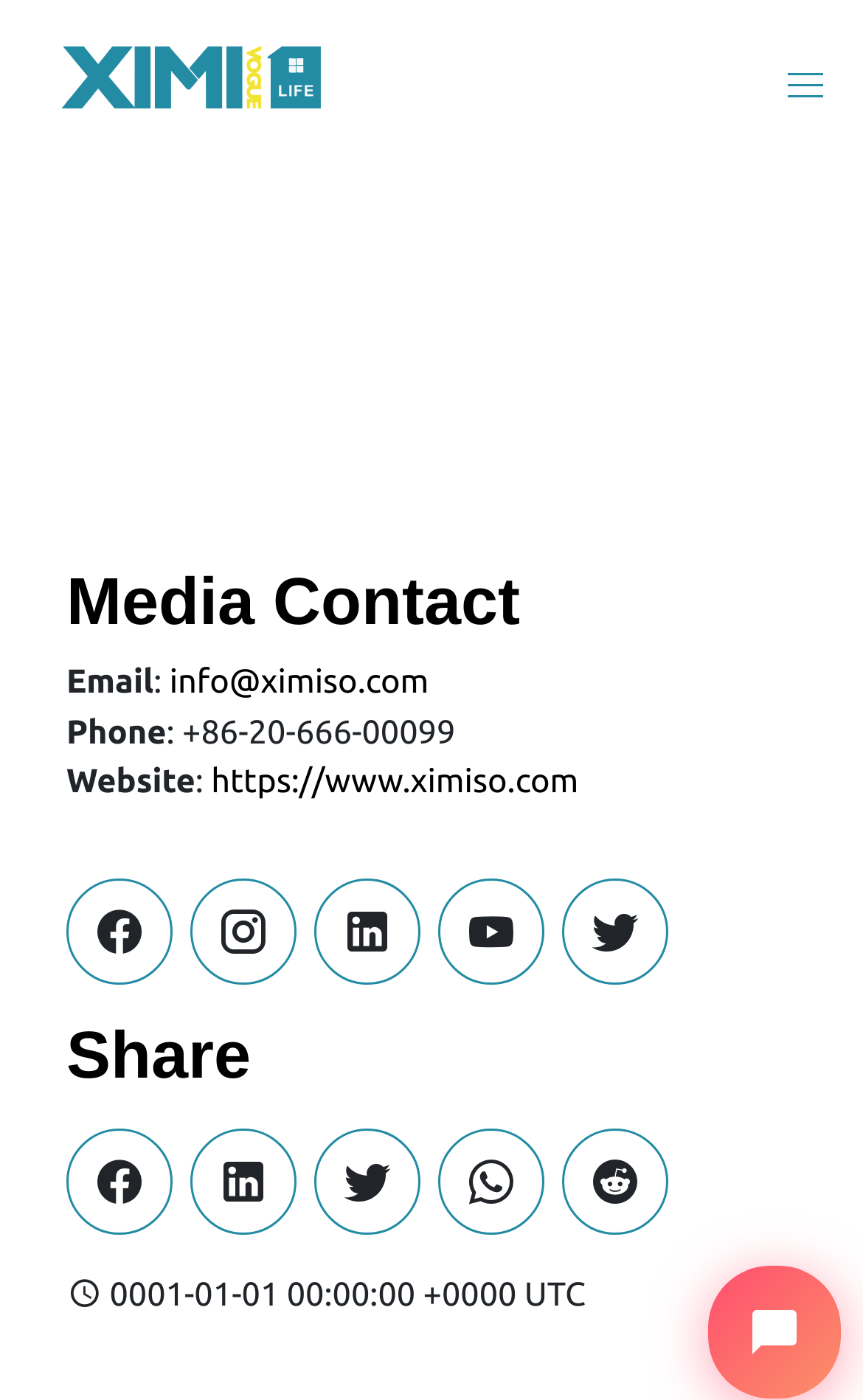Please identify the bounding box coordinates of the clickable area that will allow you to execute the instruction: "Visit the website https://www.ximiso.com".

[0.245, 0.544, 0.67, 0.571]